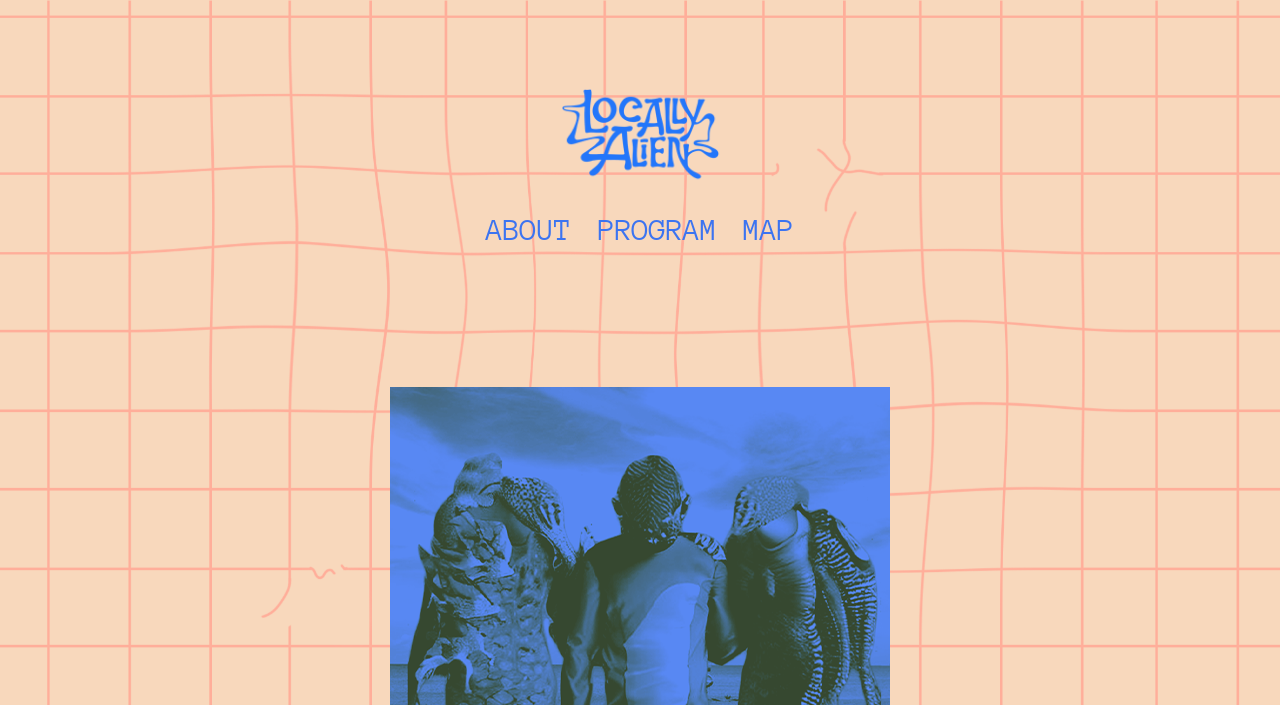How many links are in the primary menu? Refer to the image and provide a one-word or short phrase answer.

3